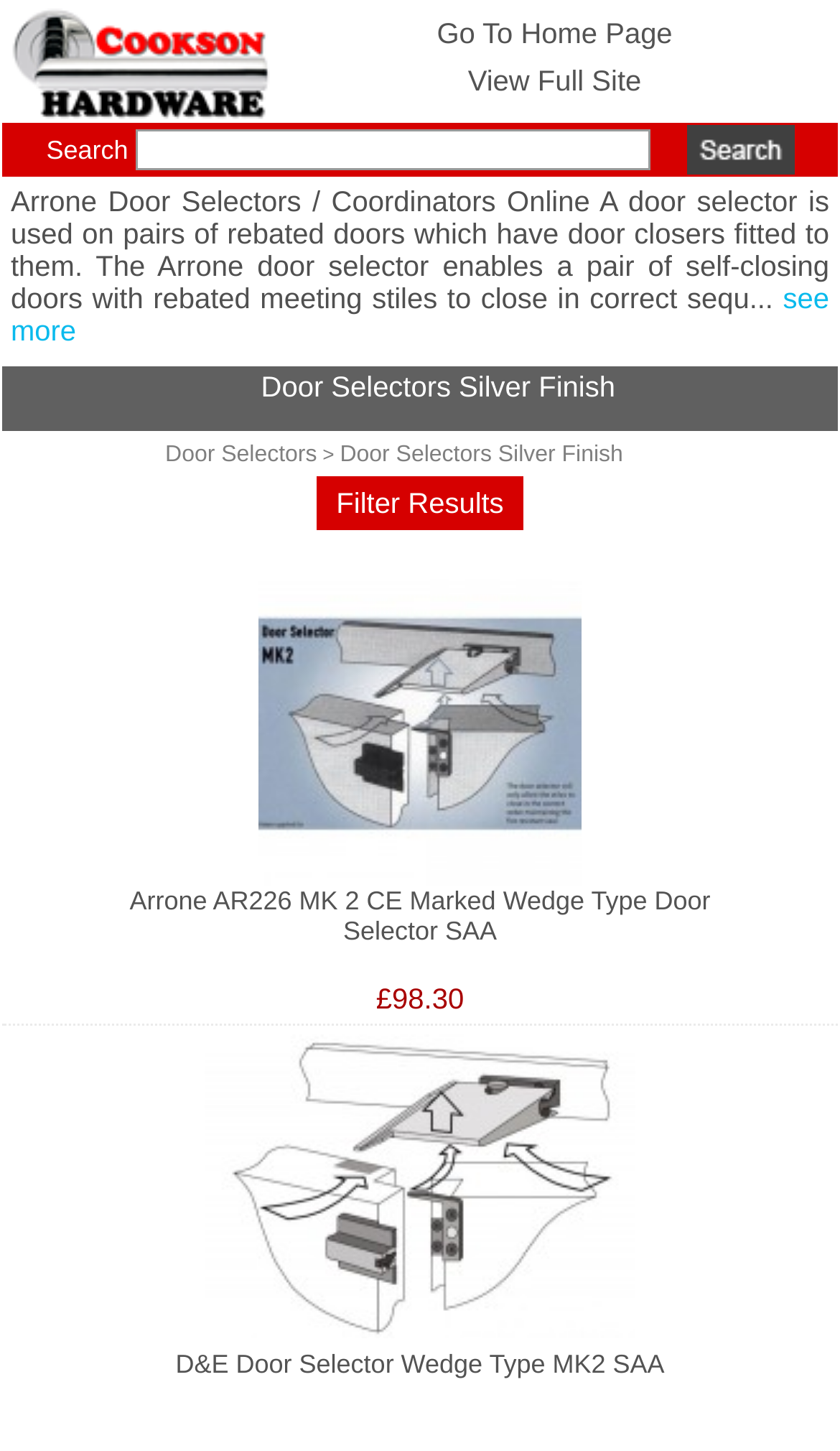Pinpoint the bounding box coordinates for the area that should be clicked to perform the following instruction: "Go to News".

None